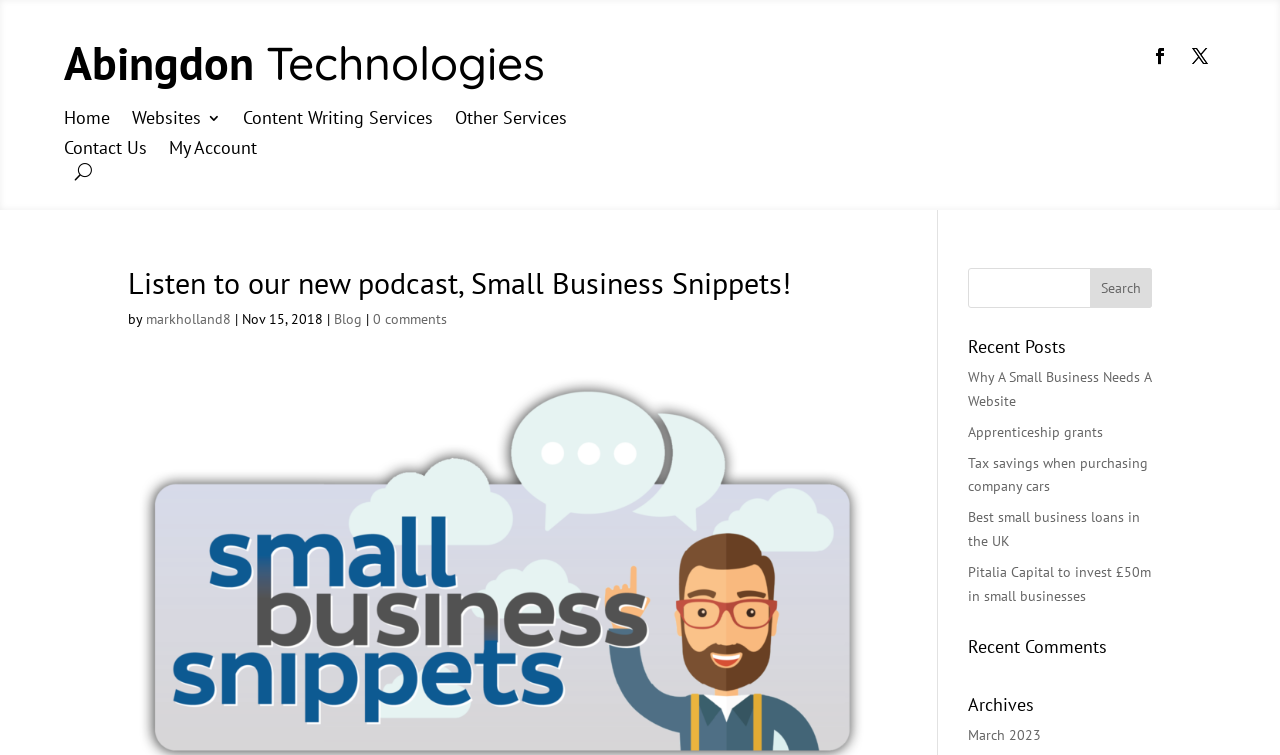Determine the bounding box for the UI element that matches this description: "Follow".

[0.925, 0.053, 0.95, 0.095]